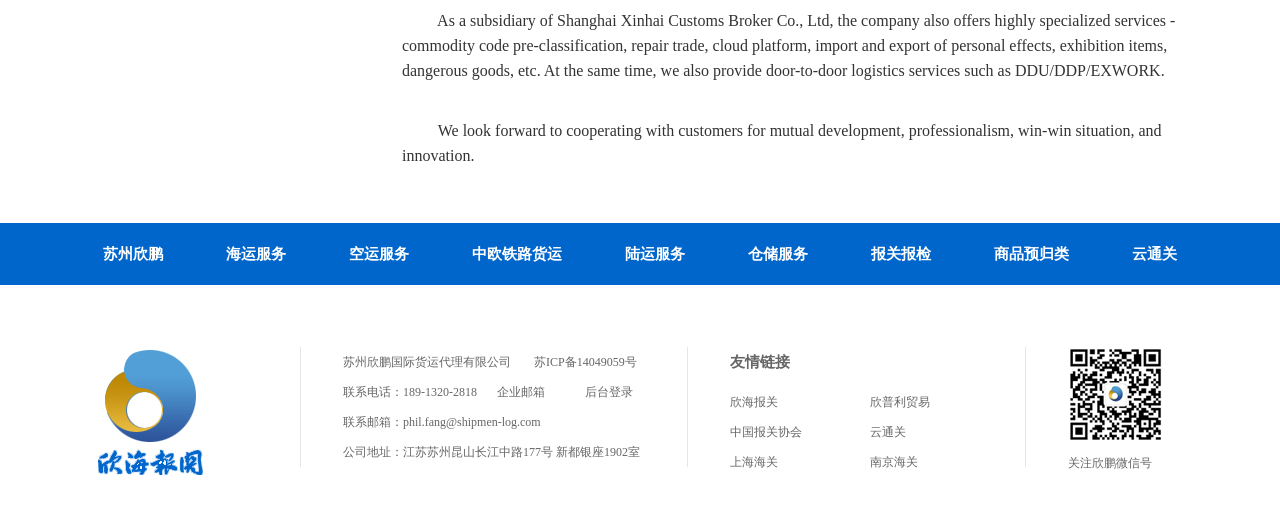Please determine the bounding box coordinates of the section I need to click to accomplish this instruction: "Go to '欣海报关'".

[0.57, 0.74, 0.679, 0.797]